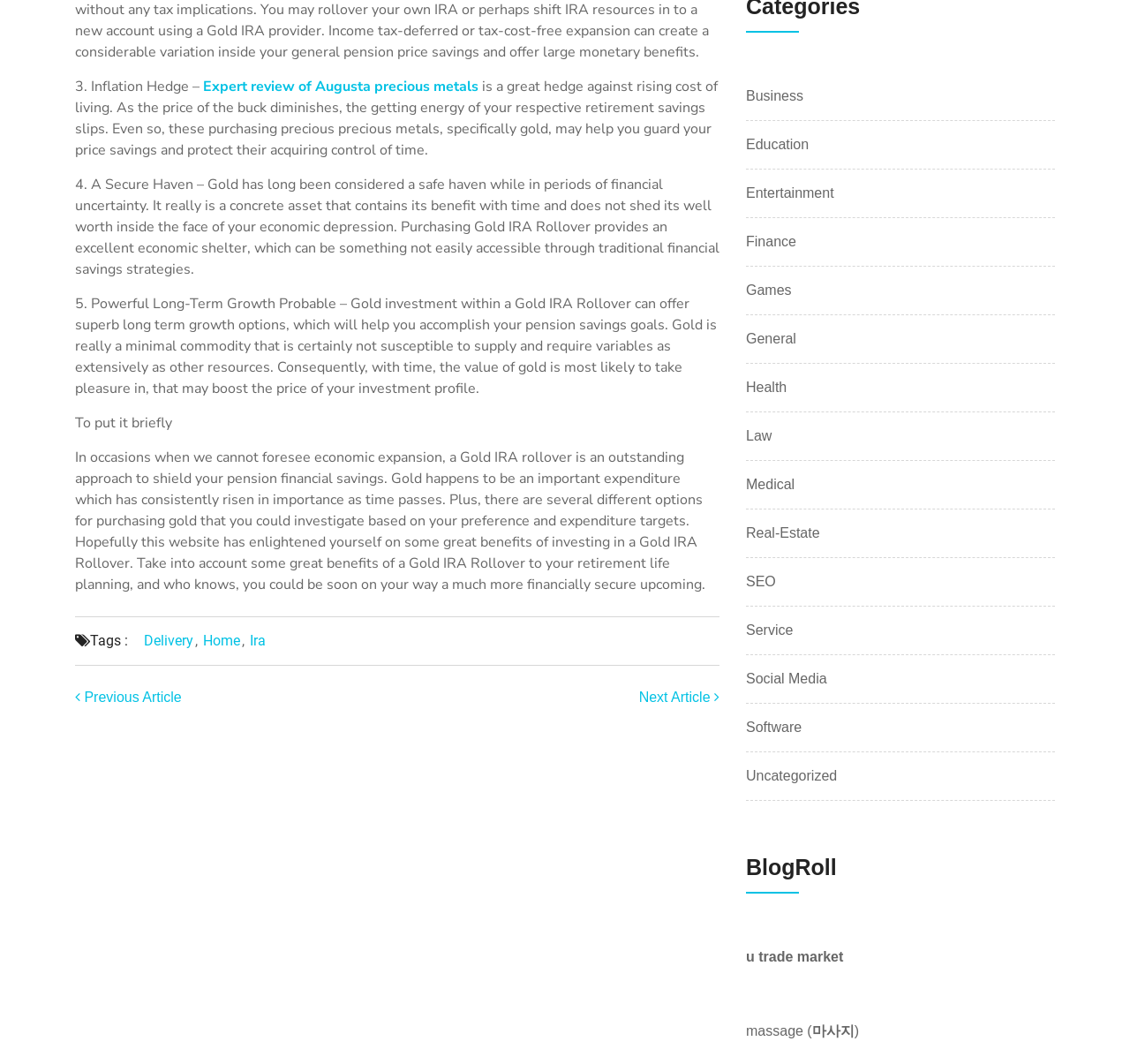What is the navigation section labeled as?
Provide a well-explained and detailed answer to the question.

The navigation section at the bottom of the webpage is labeled as 'Posts', which suggests that it provides links to other articles or blog posts on the website.